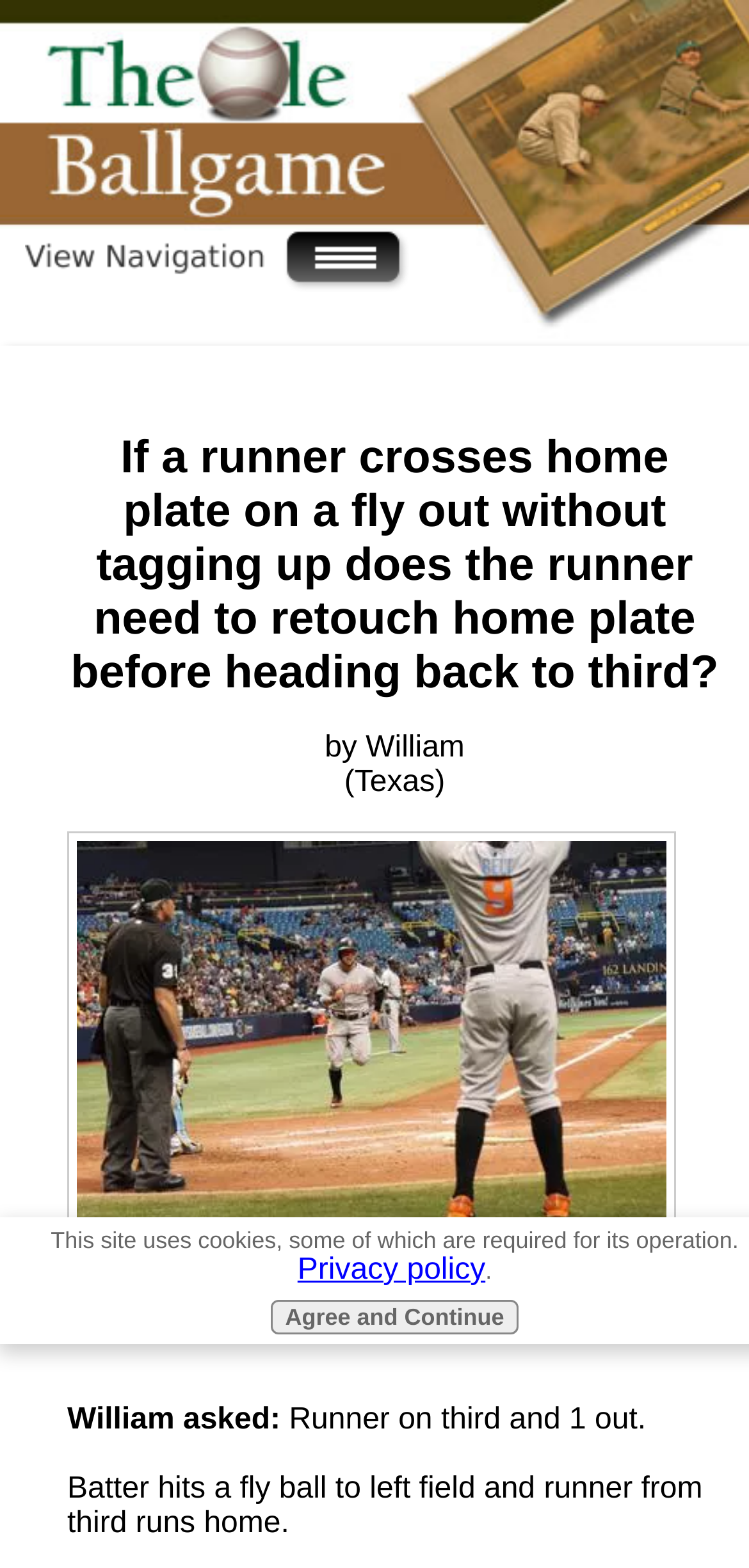Describe all the key features and sections of the webpage thoroughly.

The webpage appears to be a question-and-answer forum, with a specific question being discussed. At the top of the page, there is a heading that reads "If a runner crosses home plate on a fly out without tagging up does the runner need to retouch home plate before heading back to third?" This heading is centered near the top of the page.

Below the heading, there is an image with a caption "Must Retouch All Bases Passed If Returning During Live Ball". The image takes up a significant portion of the page, spanning from the top-left to the middle-right.

To the right of the image, there is a series of three paragraphs of text. The first paragraph reads "William asked:", the second paragraph reads "Runner on third and 1 out.", and the third paragraph reads "Batter hits a fly ball to left field and runner from third runs home." These paragraphs are stacked vertically, with the first paragraph positioned near the top-right of the image, and the subsequent paragraphs below it.

At the bottom of the page, there is a notification bar with a message that reads "This site uses cookies, some of which are required for its operation." To the right of this message, there is a link to the "Privacy policy" and a button labeled "Agree and Continue". The notification bar spans the entire width of the page, with the message and buttons centered within it.